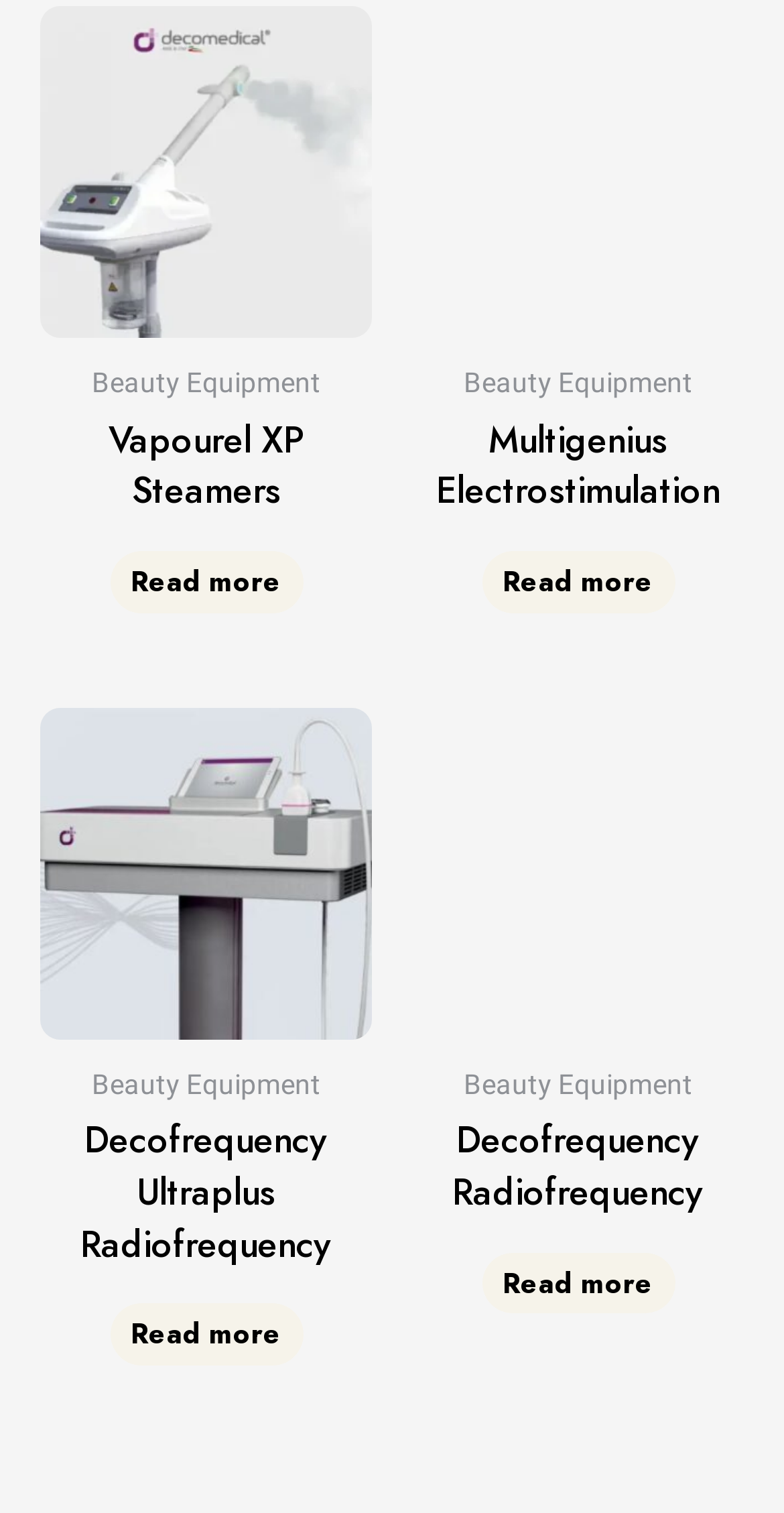Determine the bounding box coordinates of the region I should click to achieve the following instruction: "Go to the home page". Ensure the bounding box coordinates are four float numbers between 0 and 1, i.e., [left, top, right, bottom].

None